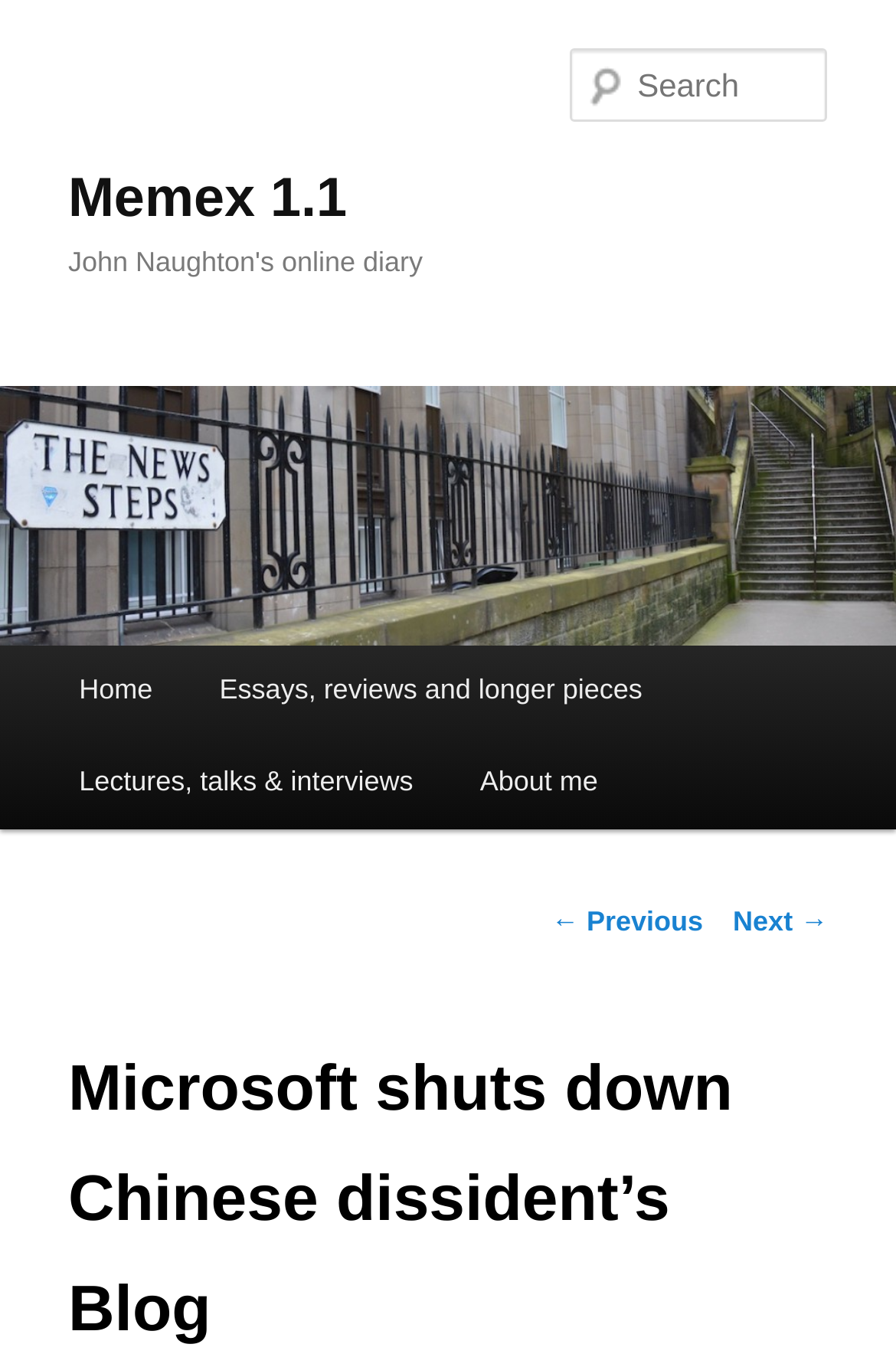Kindly determine the bounding box coordinates for the area that needs to be clicked to execute this instruction: "go to next page".

[0.818, 0.662, 0.924, 0.685]